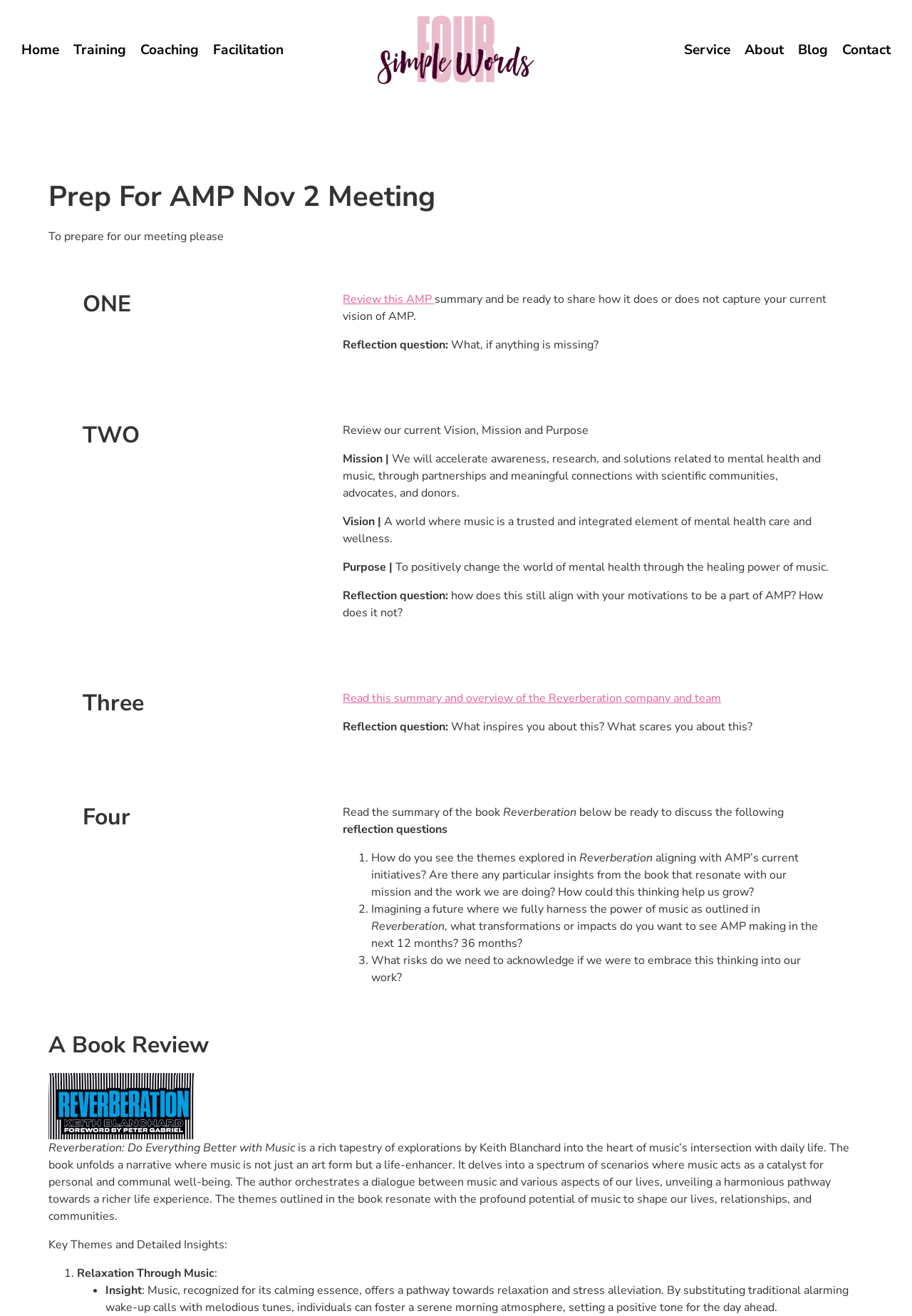Determine the bounding box coordinates of the region to click in order to accomplish the following instruction: "Click on the 'Training' link". Provide the coordinates as four float numbers between 0 and 1, specifically [left, top, right, bottom].

[0.073, 0.0, 0.146, 0.076]